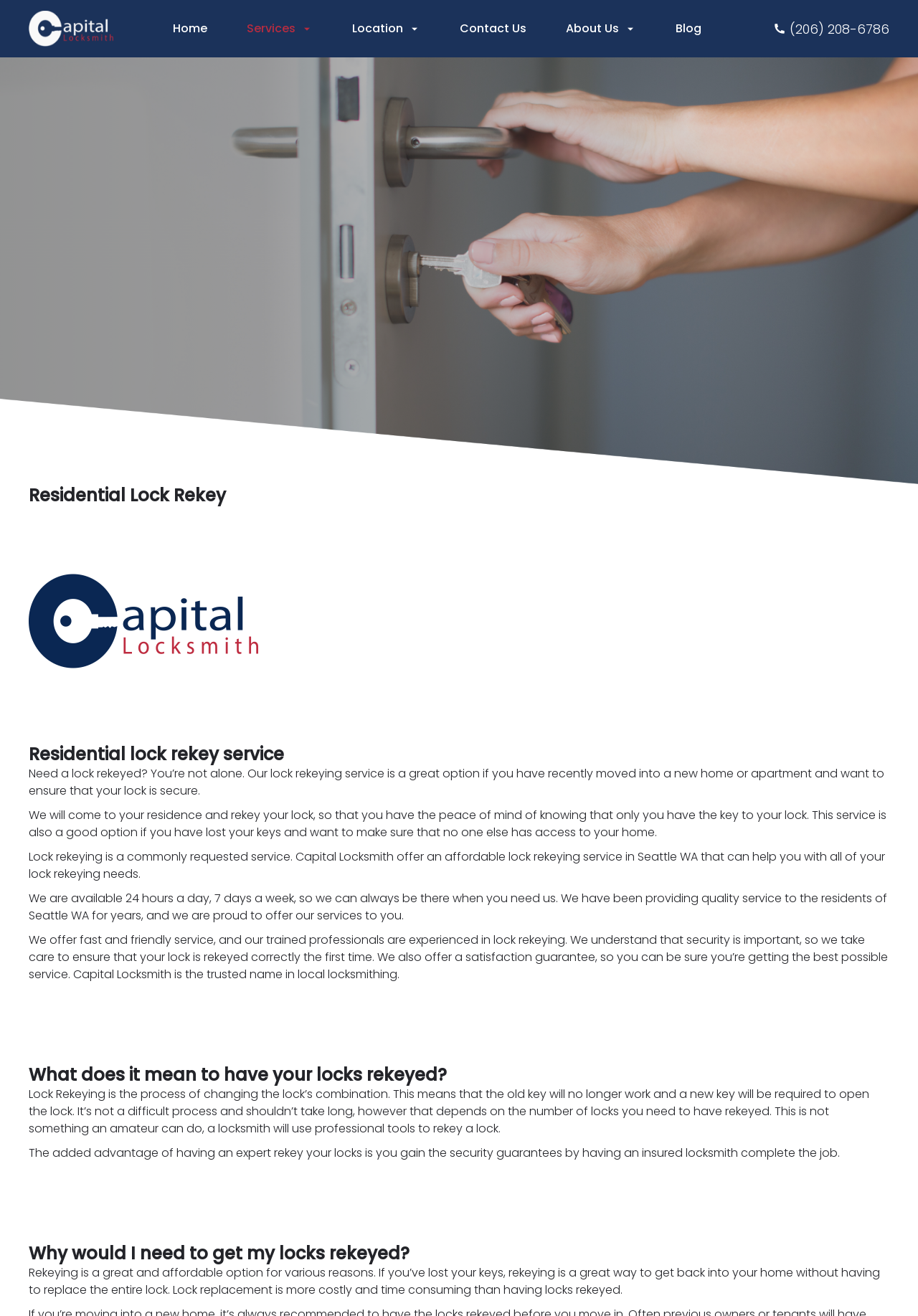Please identify the bounding box coordinates of the element on the webpage that should be clicked to follow this instruction: "Read about 'Residential Lock Rekey' service". The bounding box coordinates should be given as four float numbers between 0 and 1, formatted as [left, top, right, bottom].

[0.031, 0.368, 0.969, 0.385]